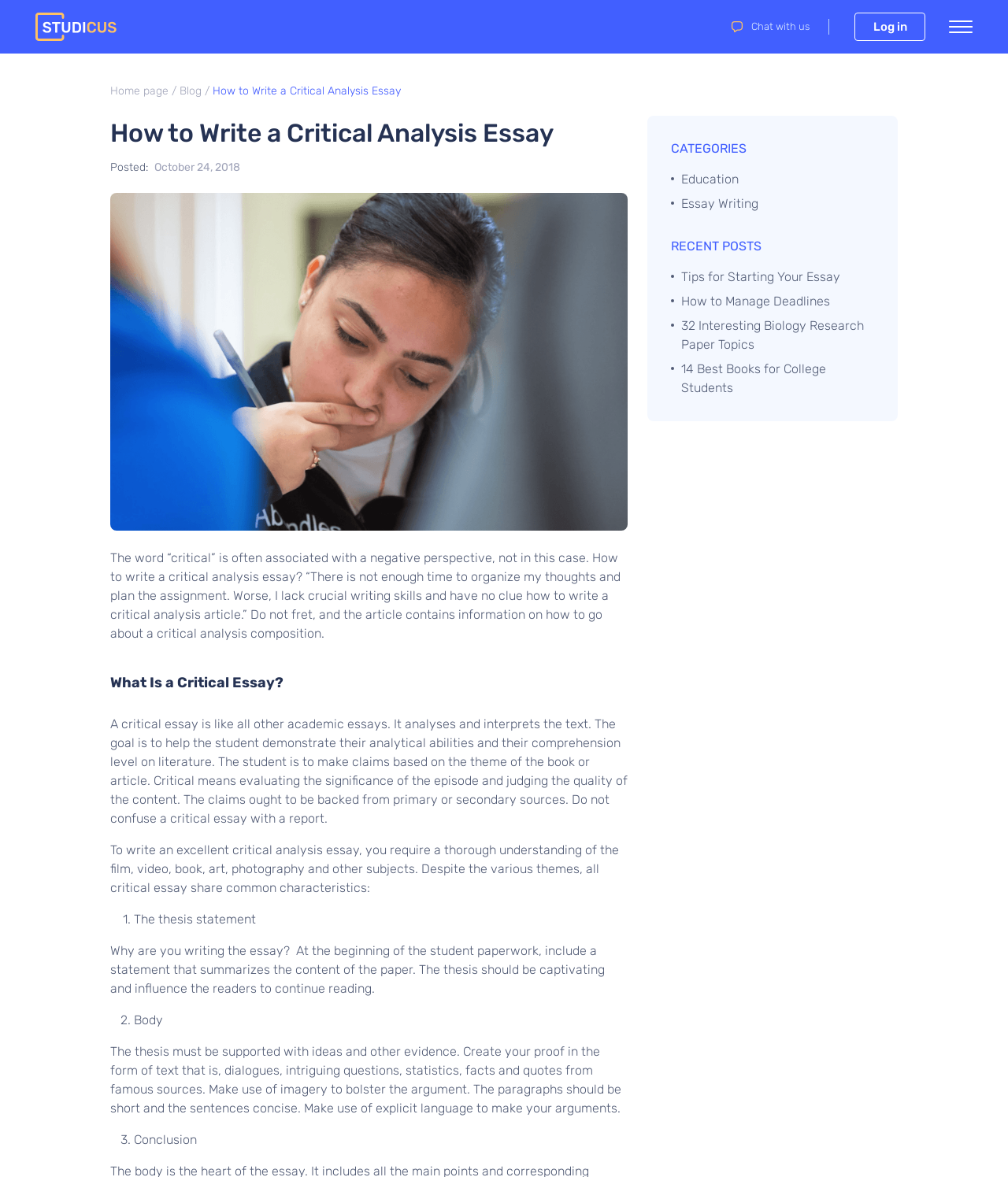What is the purpose of a critical essay?
Refer to the image and provide a thorough answer to the question.

According to the webpage, a critical essay is meant to help students demonstrate their analytical abilities and comprehension level on literature. It involves making claims based on the theme of the book or article, which should be backed by primary or secondary sources.